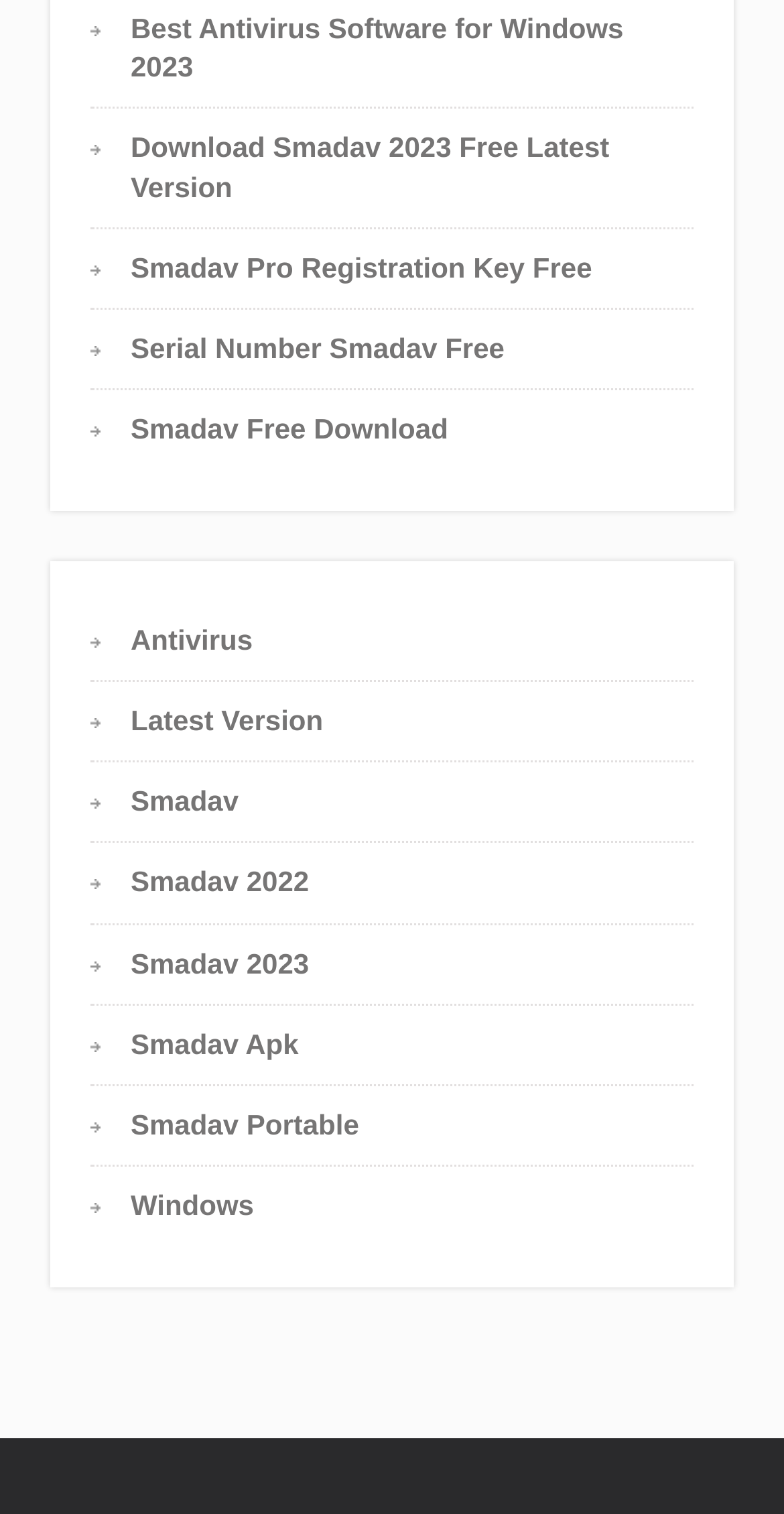Please identify the bounding box coordinates of where to click in order to follow the instruction: "Get Smadav Free Download".

[0.167, 0.273, 0.572, 0.294]